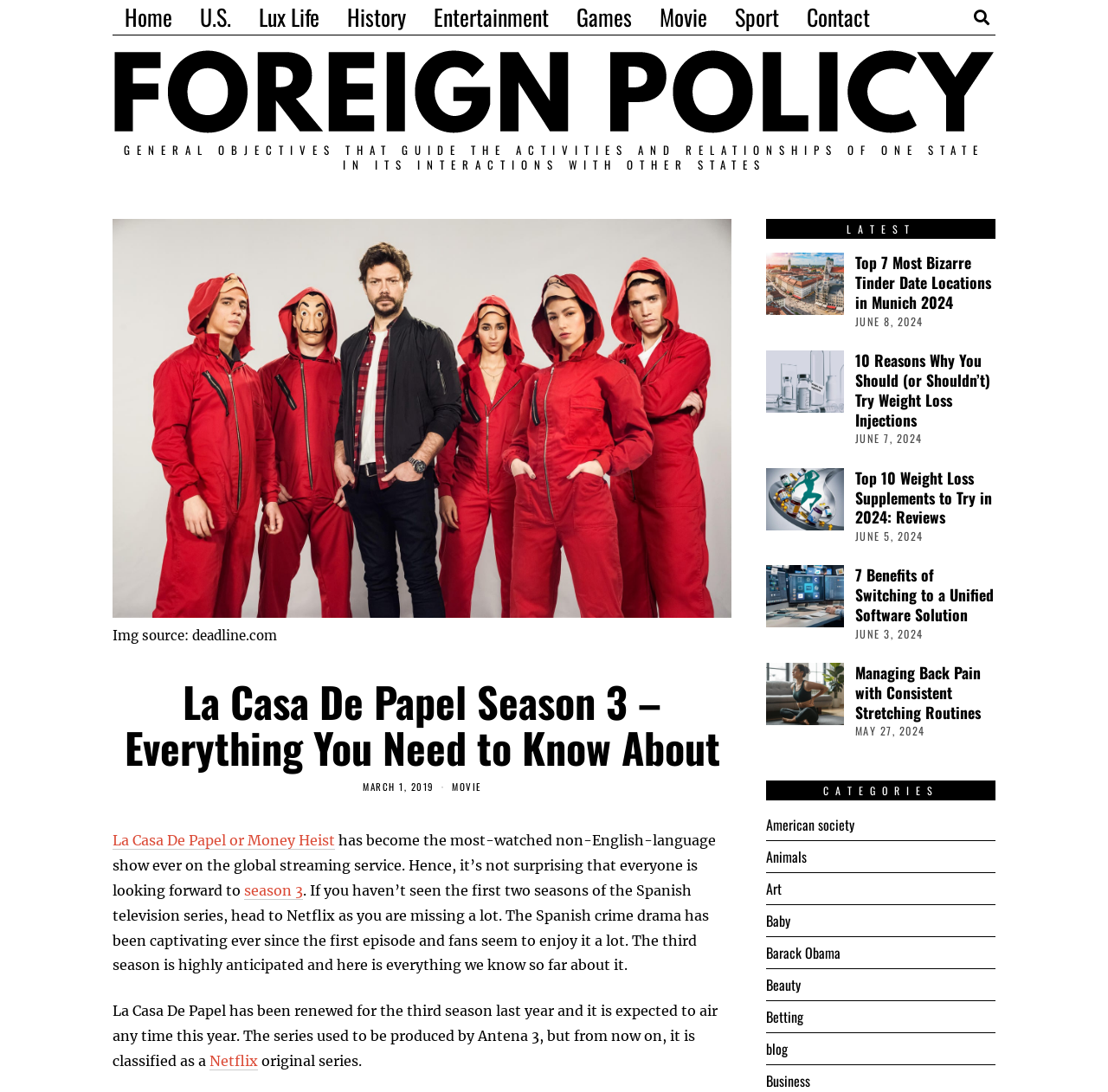Predict the bounding box coordinates of the UI element that matches this description: "Corporate and Private Shuttle Services". The coordinates should be in the format [left, top, right, bottom] with each value between 0 and 1.

None